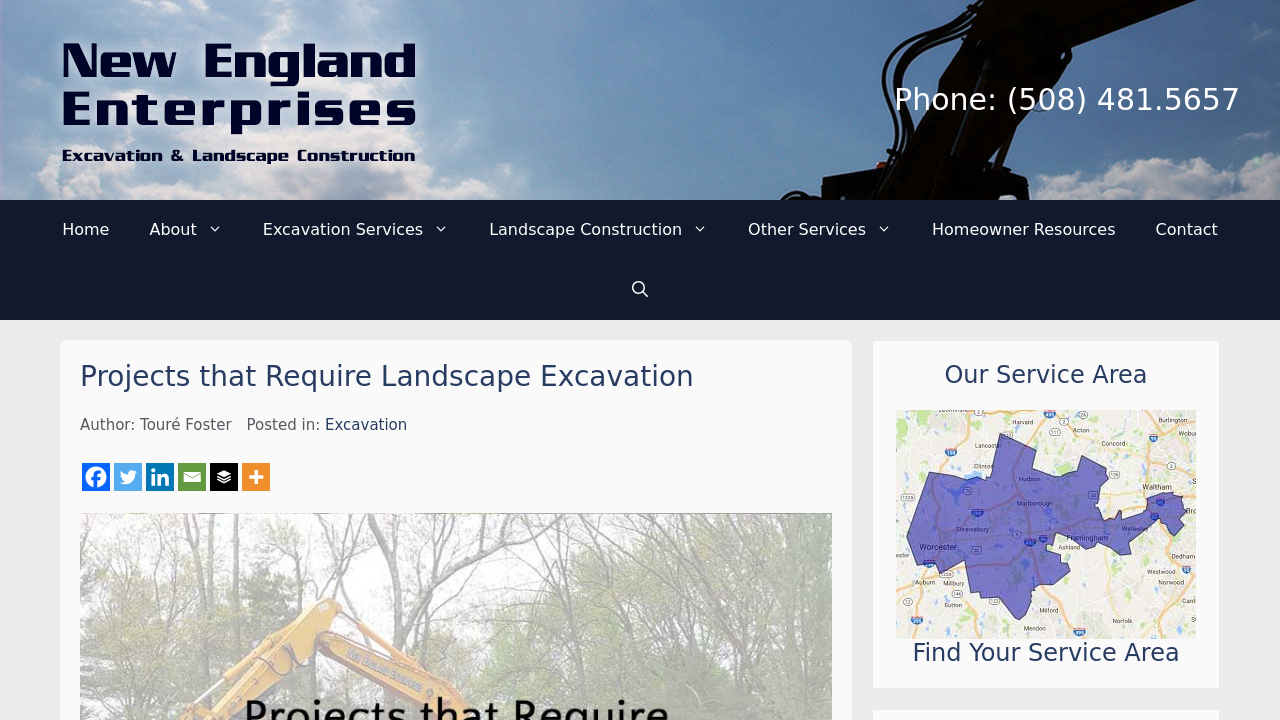Show me the bounding box coordinates of the clickable region to achieve the task as per the instruction: "Open search".

[0.478, 0.361, 0.522, 0.444]